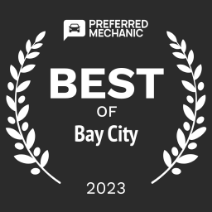What year is the award for?
Give a one-word or short phrase answer based on the image.

2023